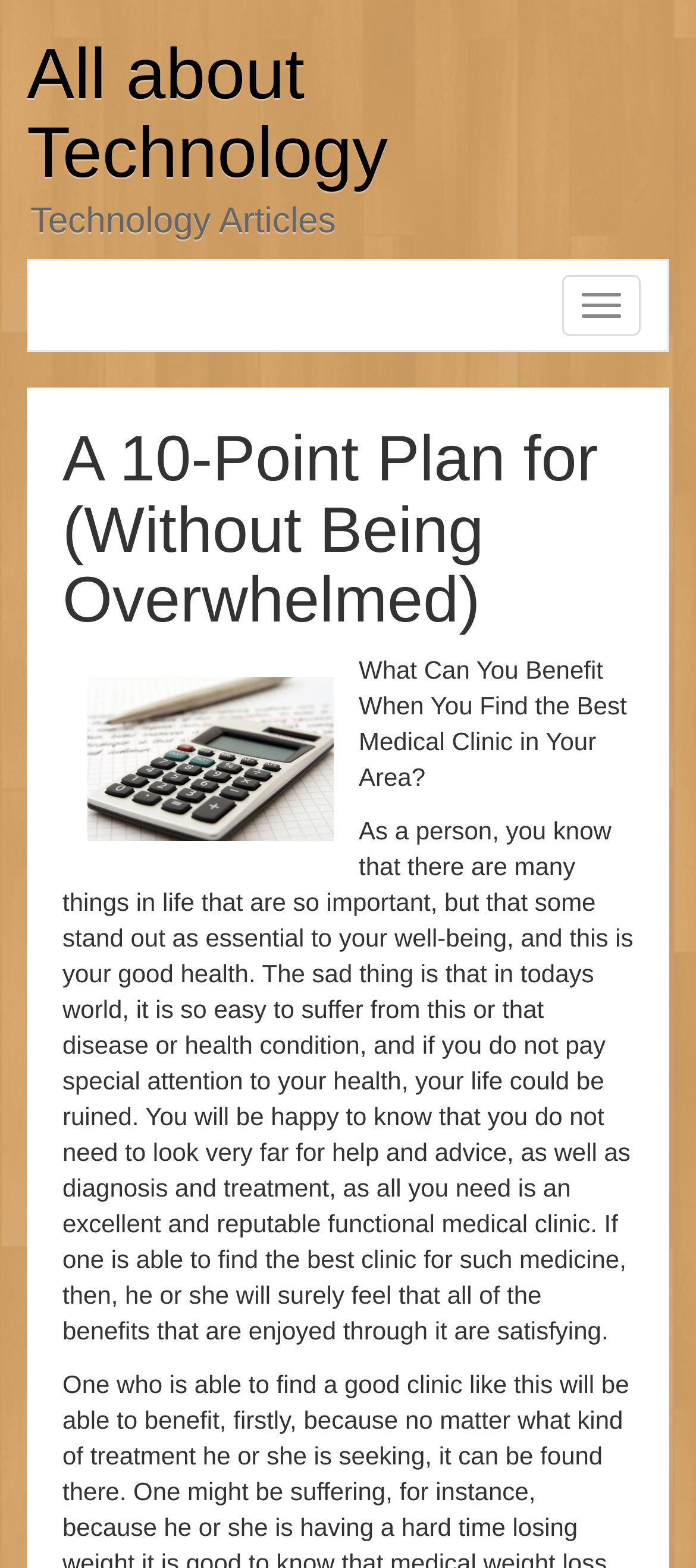Describe the webpage meticulously, covering all significant aspects.

The webpage is about technology, specifically featuring a 10-point plan for managing technology without feeling overwhelmed. At the top, there is a heading that reads "All about Technology" with a link to the same title. Below this, there is a heading that says "Technology Articles". 

On the right side of the page, there is a button labeled "Toggle navigation". When clicked, it reveals a header section that contains a heading with the title of the 10-point plan. Below this heading, there is an image, followed by a static text that asks a question about the benefits of finding the best medical clinic in one's area. 

Underneath the image and the question, there is a lengthy paragraph of text that discusses the importance of one's health and the benefits of finding a reputable functional medical clinic. This paragraph takes up a significant portion of the page, spanning from the middle to the bottom.